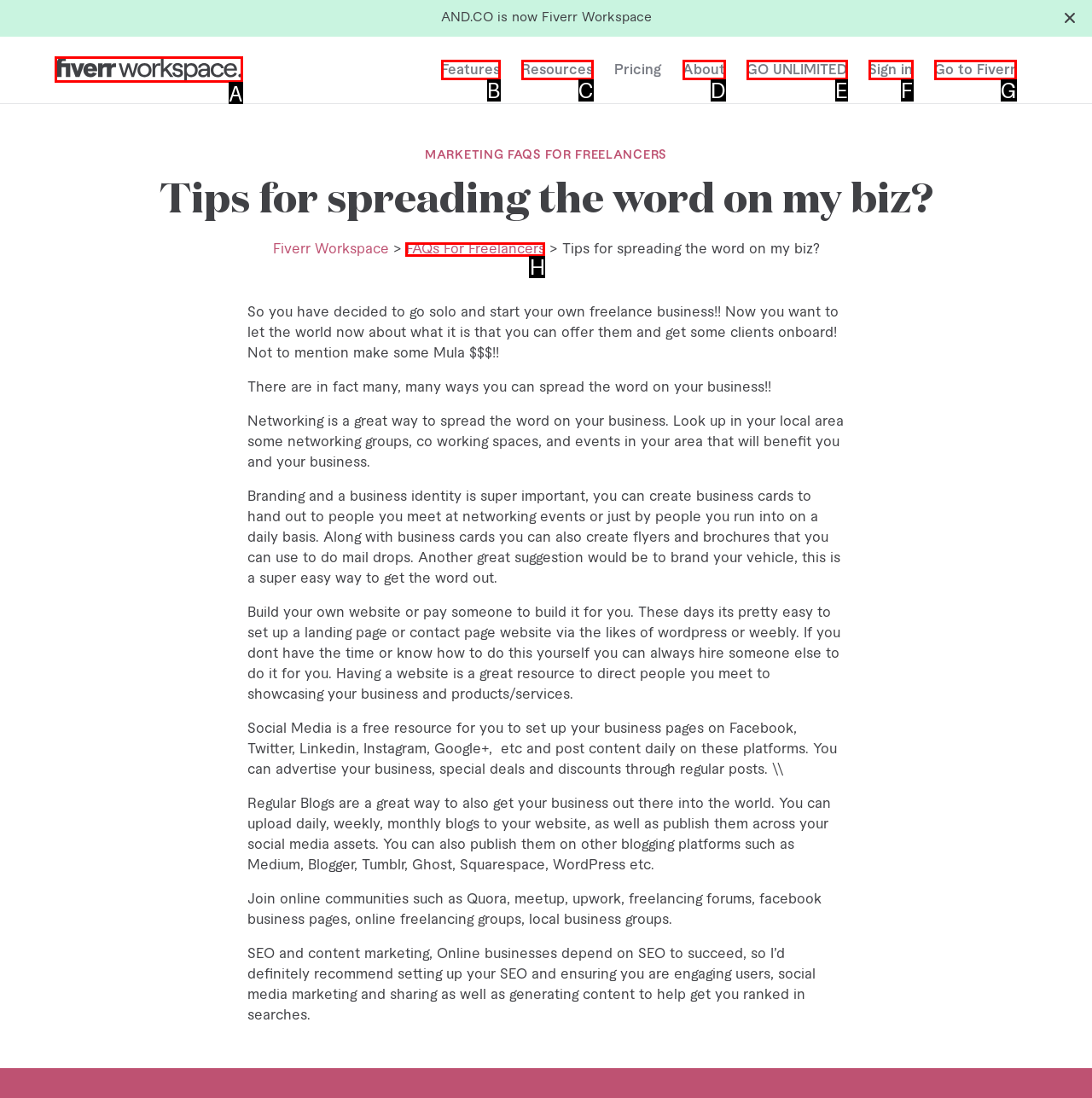Identify which HTML element matches the description: Features
Provide your answer in the form of the letter of the correct option from the listed choices.

B